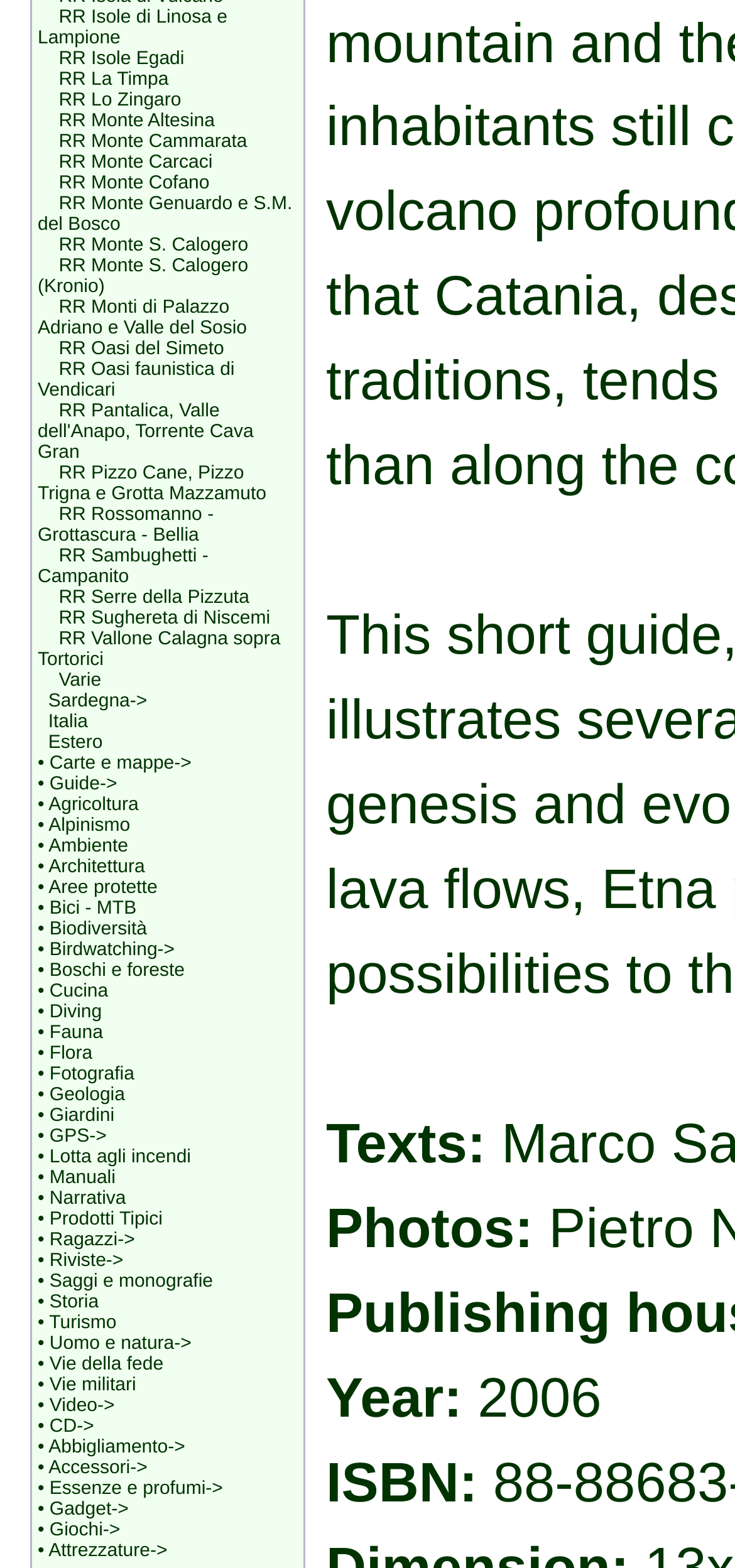Locate the bounding box coordinates of the clickable area needed to fulfill the instruction: "Click on • Ambiente".

[0.051, 0.533, 0.174, 0.547]